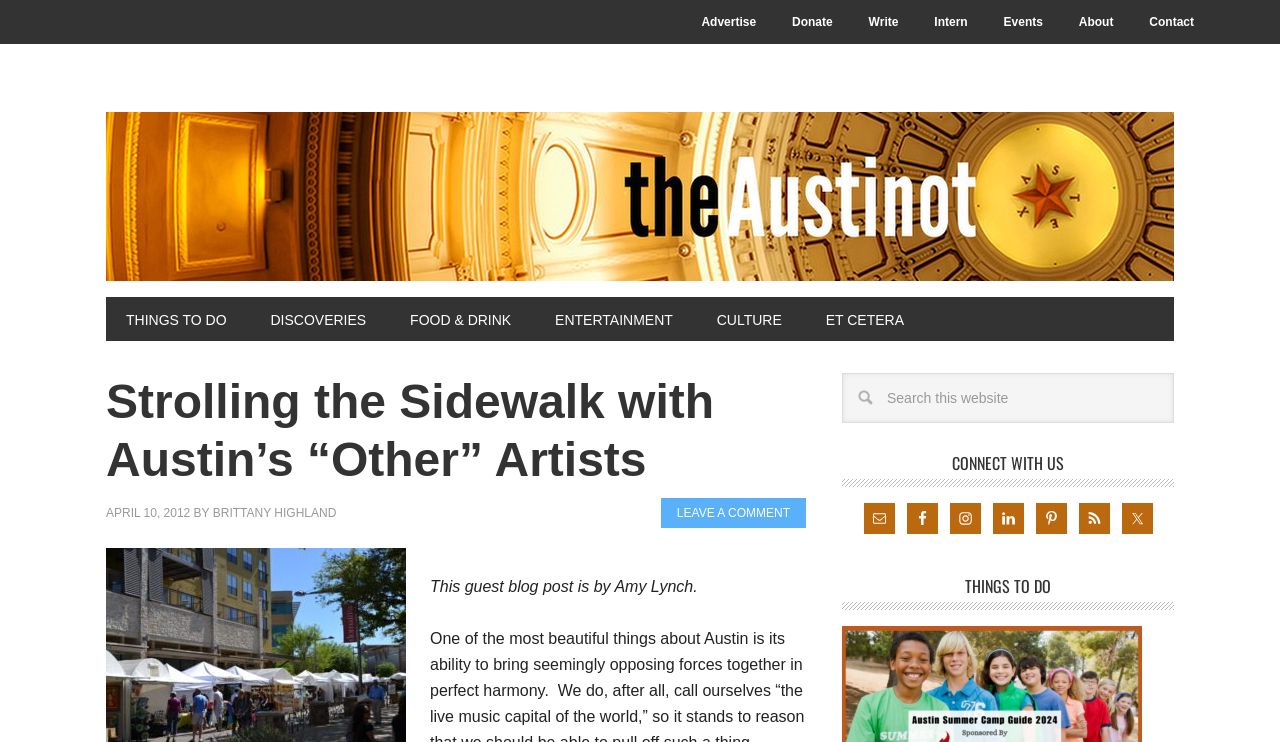What categories are available in the main navigation?
Using the image, answer in one word or phrase.

THINGS TO DO, DISCOVERIES, FOOD & DRINK, ENTERTAINMENT, CULTURE, ET CETERA